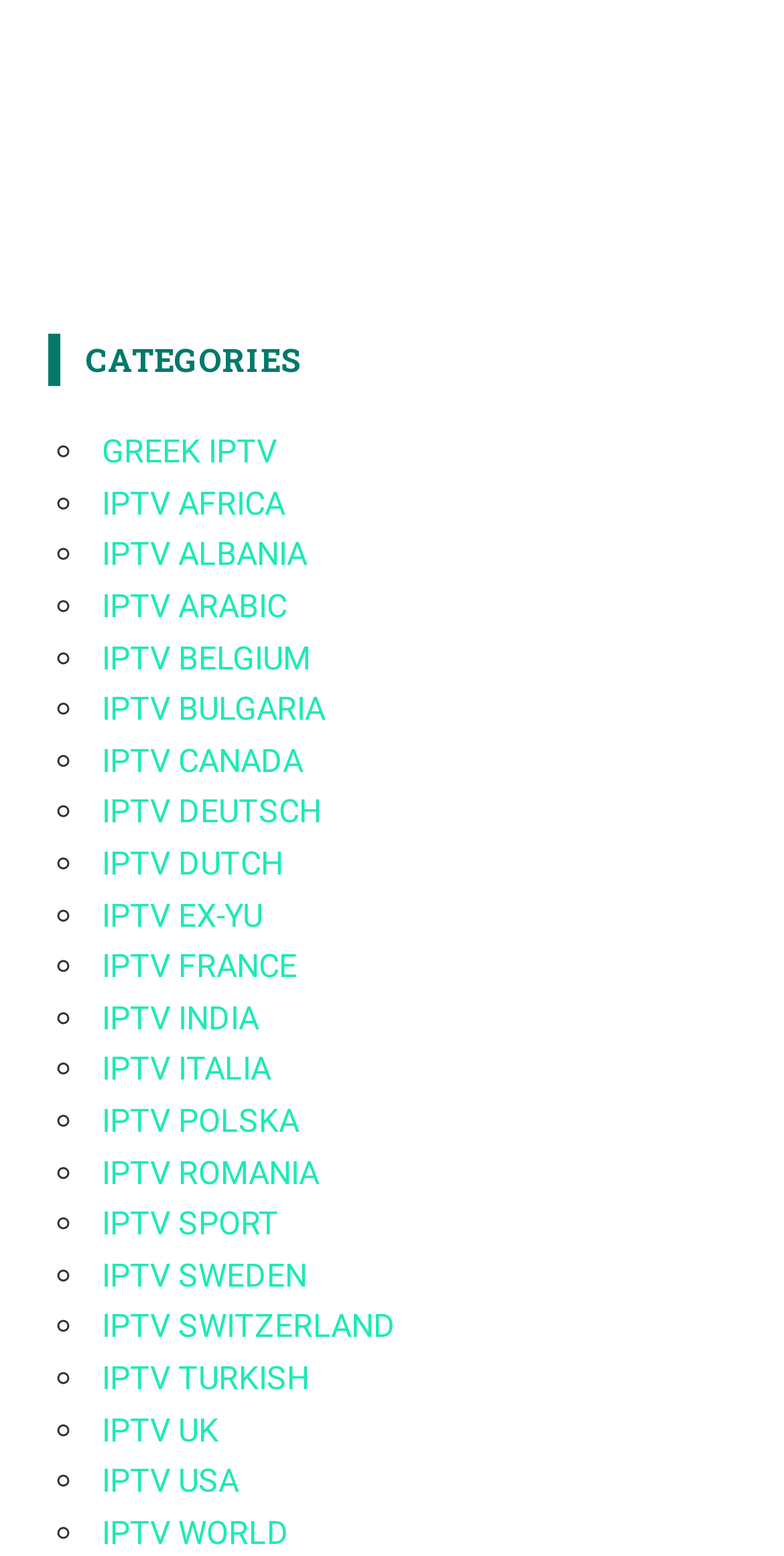Provide a brief response to the question below using a single word or phrase: 
How many IPTV links are listed on the webpage?

25